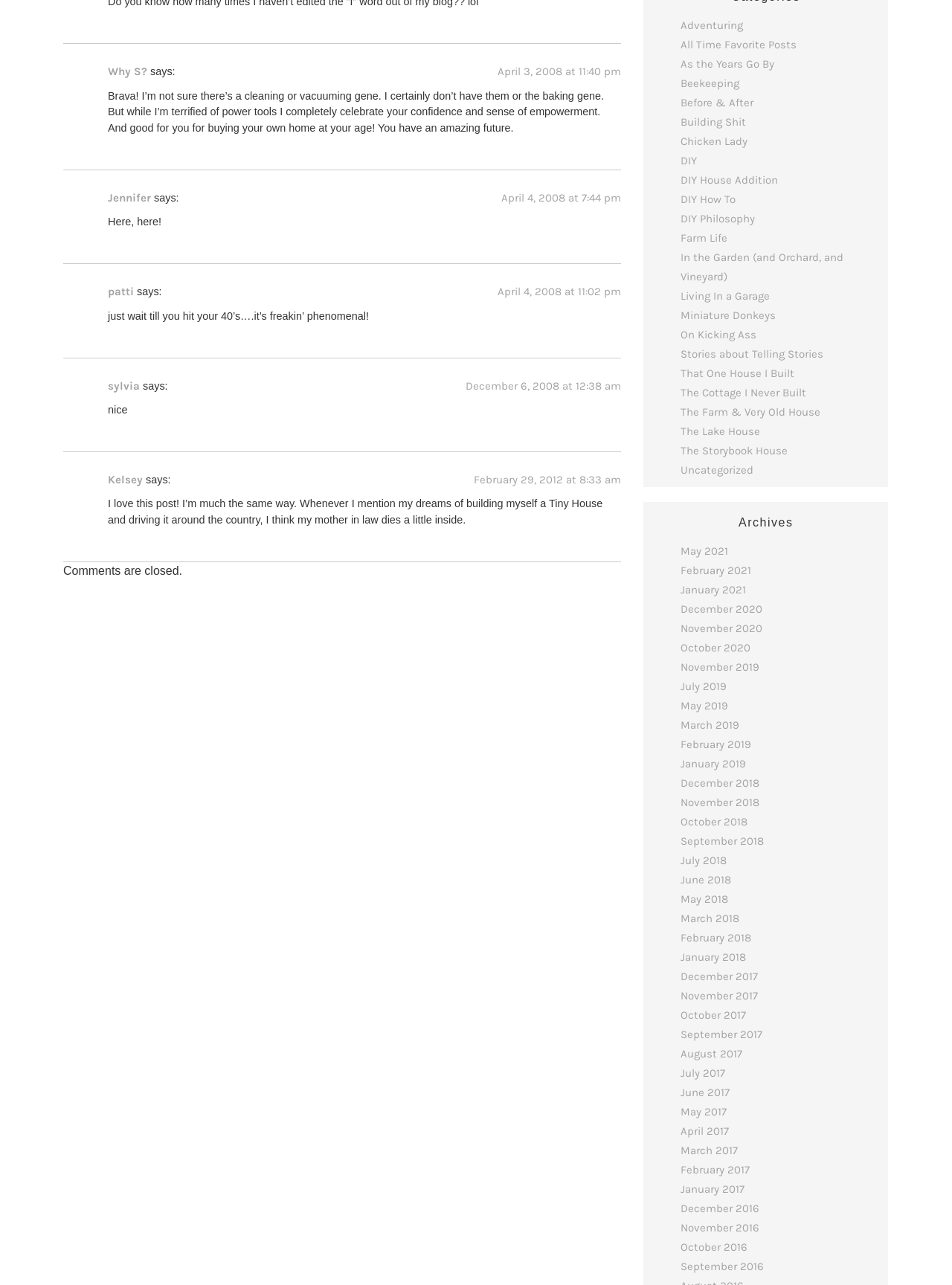Bounding box coordinates are to be given in the format (top-left x, top-left y, bottom-right x, bottom-right y). All values must be floating point numbers between 0 and 1. Provide the bounding box coordinate for the UI element described as: patti

[0.113, 0.222, 0.141, 0.232]